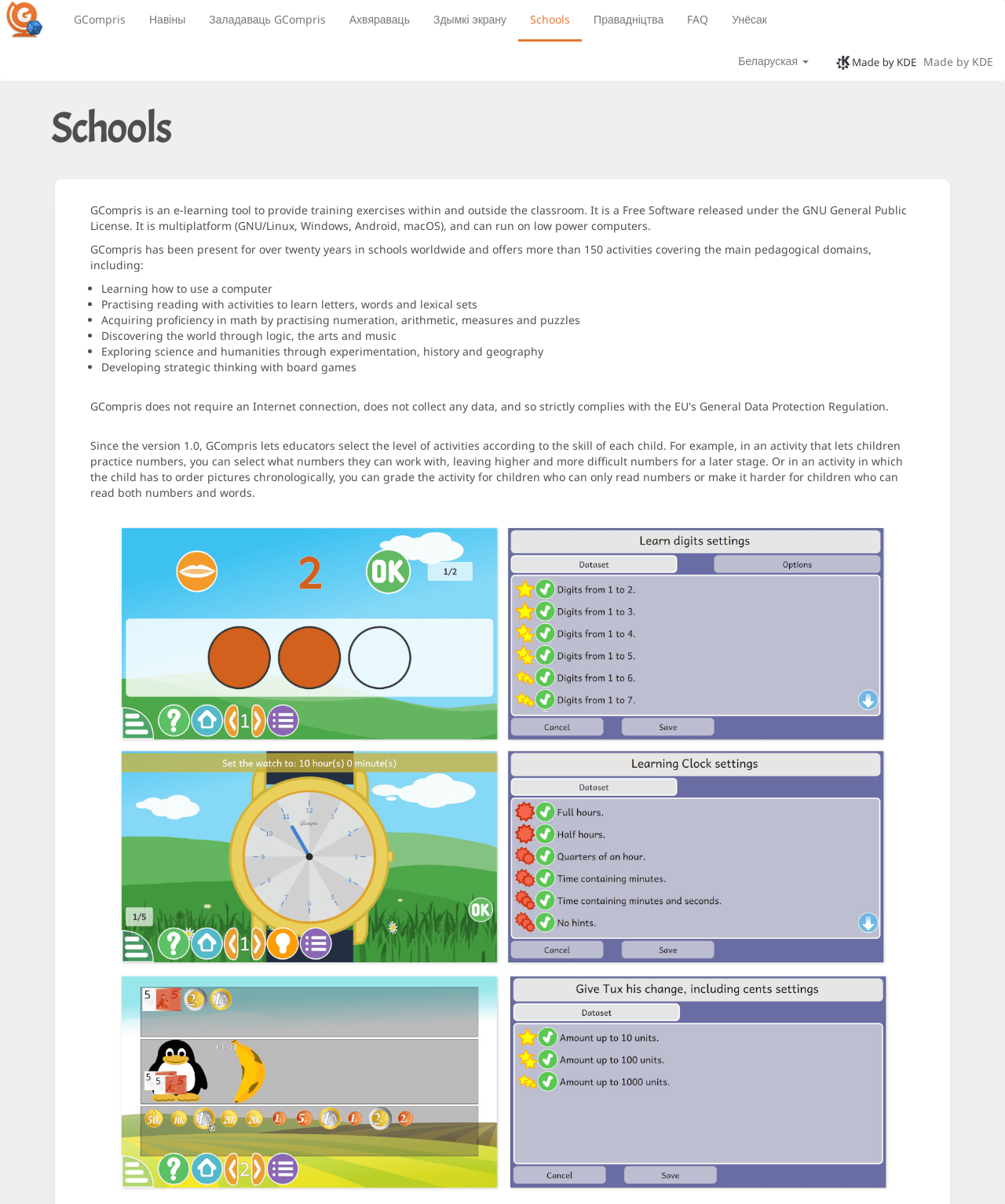Find the bounding box of the element with the following description: "Schools". The coordinates must be four float numbers between 0 and 1, formatted as [left, top, right, bottom].

[0.516, 0.0, 0.579, 0.033]